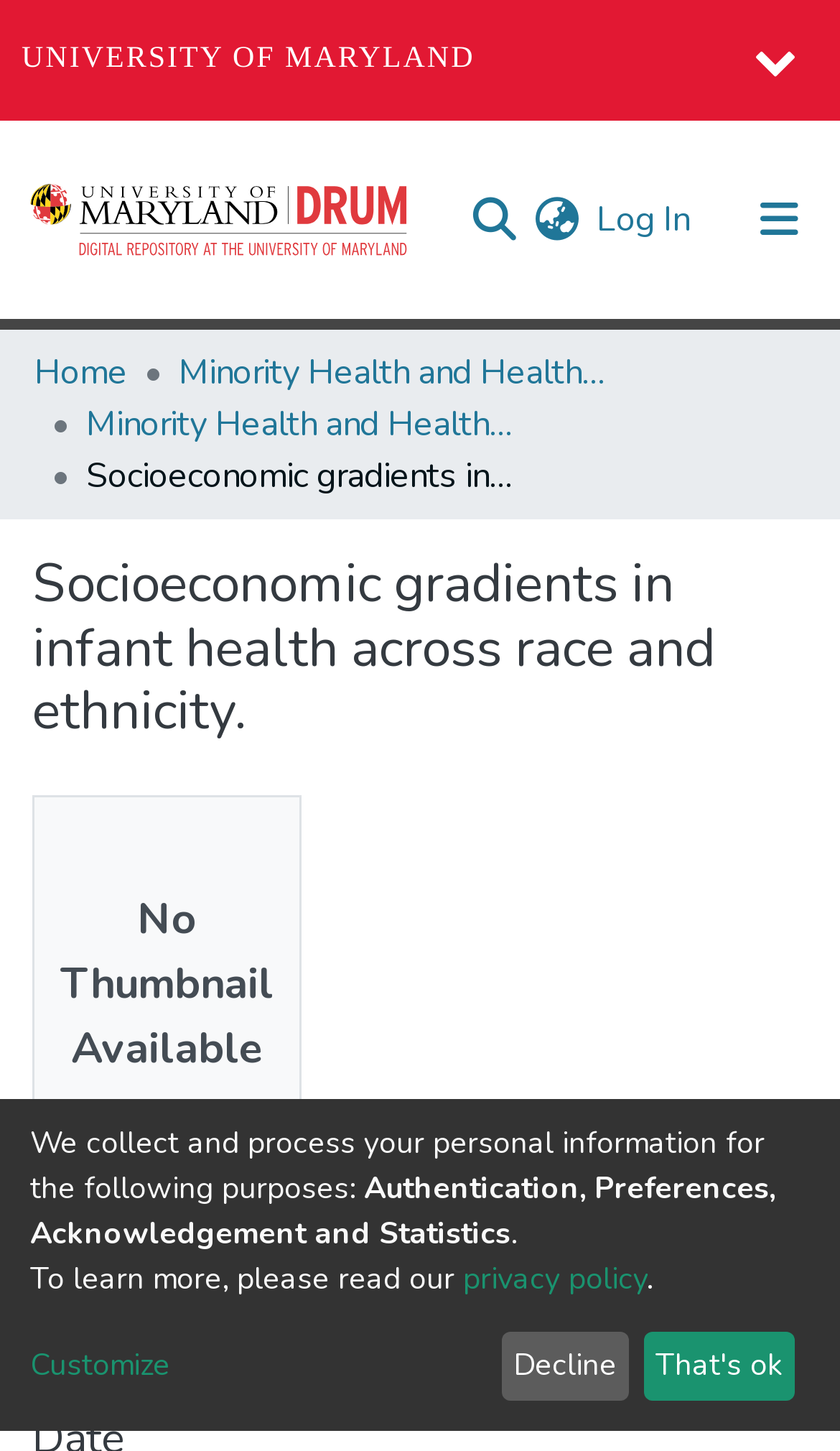Explain the features and main sections of the webpage comprehensively.

The webpage appears to be a research article or study publication page. At the top, there is a university logo and a menu button on the right side. Below the menu button, there is a navigation bar with links to "Communities & Collections" and "All of DRUM". 

On the left side, there is a user profile bar with links to "DRUM" and a search bar. The search bar has a textbox and a submit button. Next to the search bar, there is a language switch button. 

On the right side, there is a login link and a toggle navigation button. Below the navigation bar, there is a breadcrumb navigation with links to "Home" and "Minority Health and Health Equity Archive". 

The main content of the page is a research article titled "Socioeconomic gradients in infant health across race and ethnicity." The article has a publication or external link to a Springer article. 

At the bottom of the page, there is a notice about collecting and processing personal information, with links to a privacy policy and a customize option. There are also two buttons, "Decline" and "That's ok", likely related to the privacy notice.